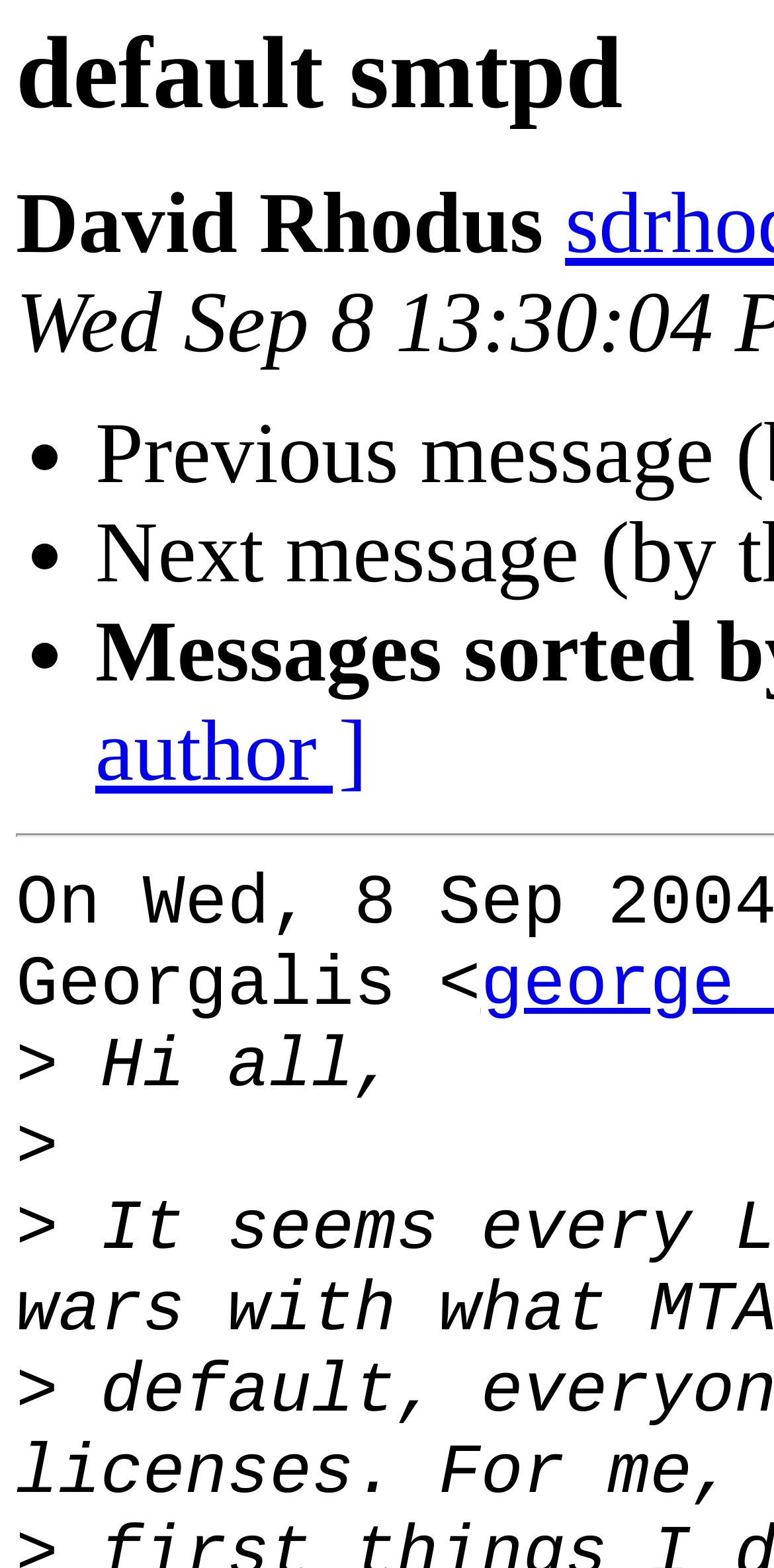Please examine the image and answer the question with a detailed explanation:
What is the first word of the message?

The first word of the message is 'Hi', which is part of a greeting or introduction, suggesting that the content below is a message or email.